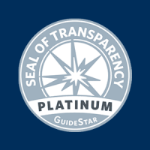What level of transparency does the seal represent?
Look at the image and answer with only one word or phrase.

Platinum